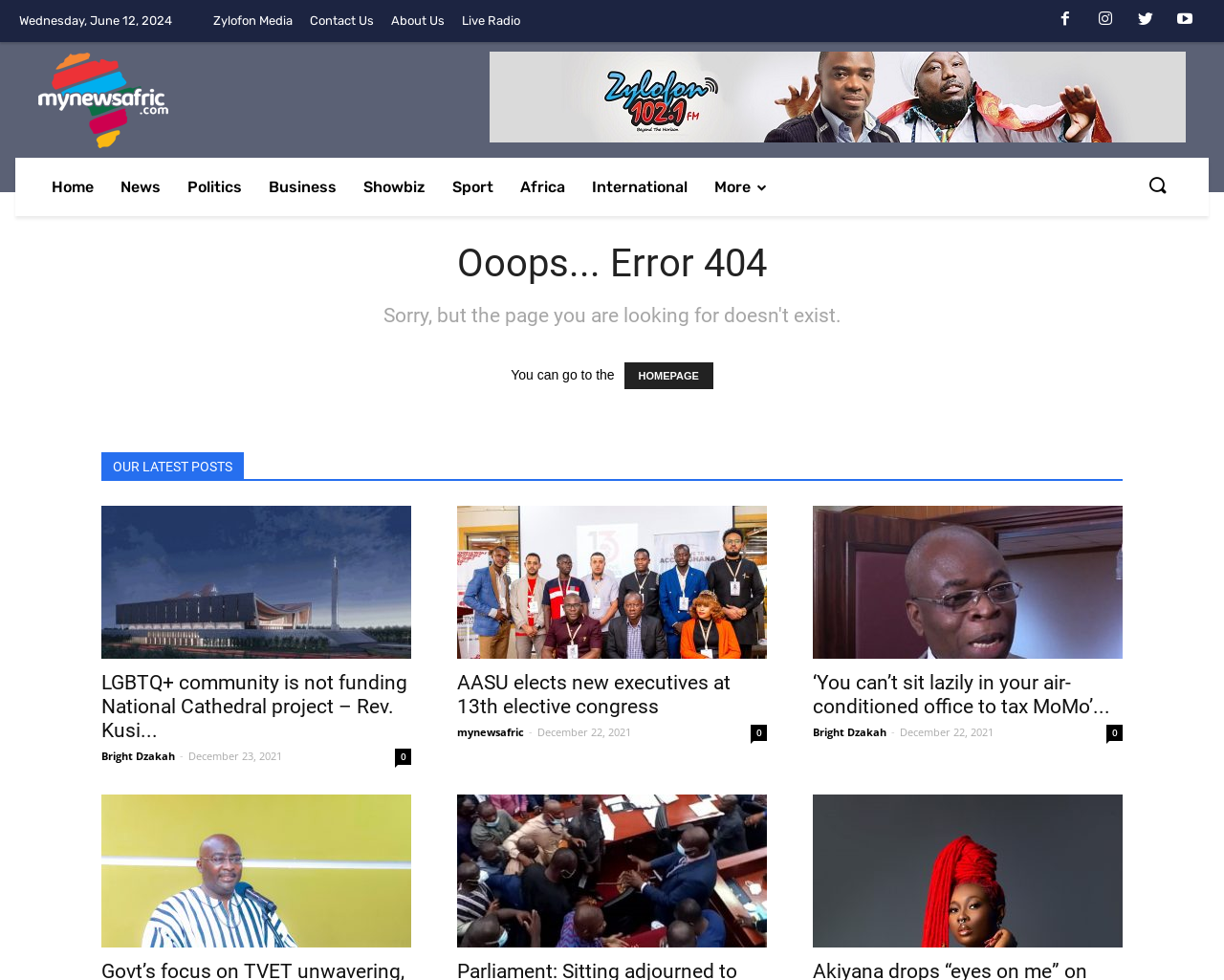Provide a one-word or one-phrase answer to the question:
What is the current date?

Wednesday, June 12, 2024